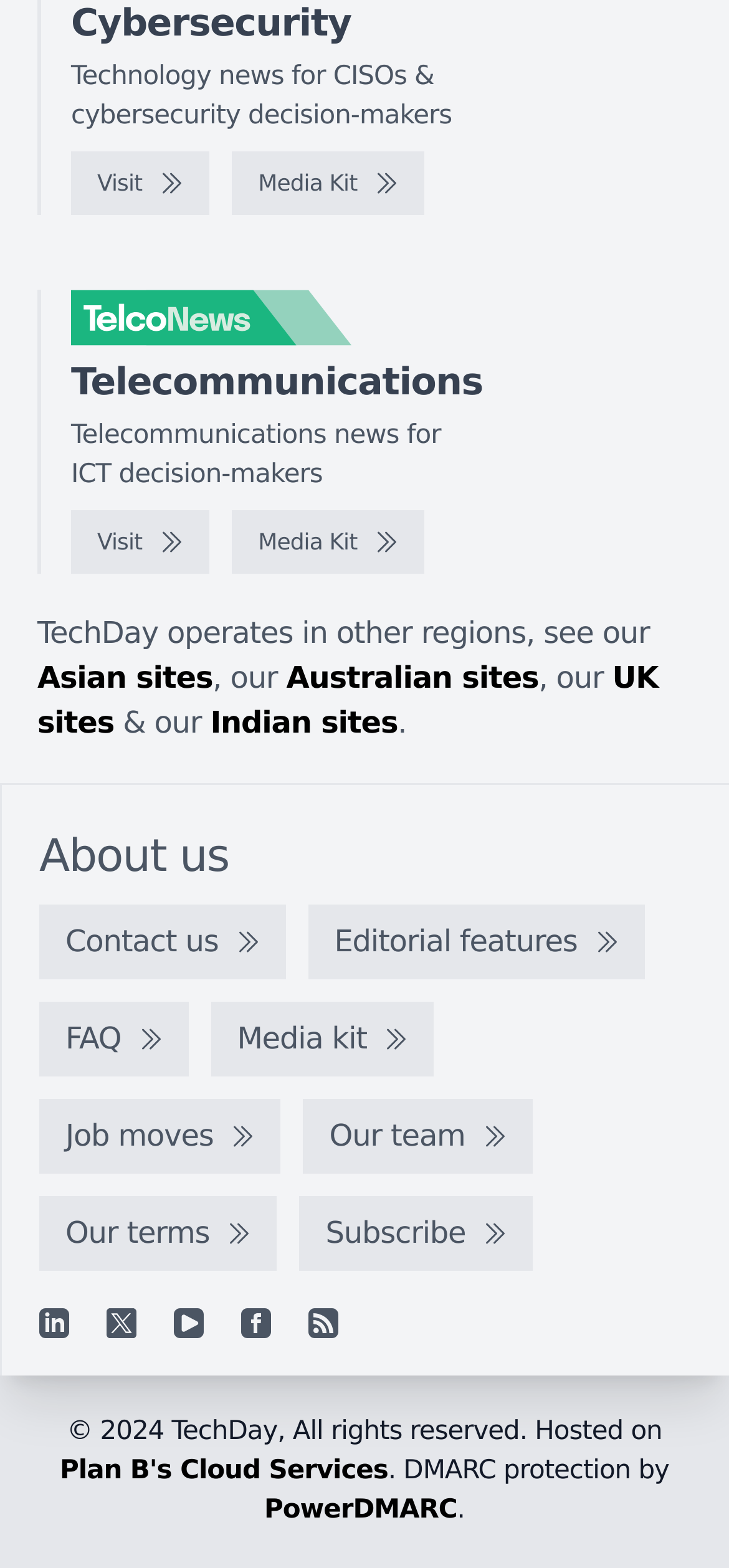Determine the bounding box coordinates for the clickable element to execute this instruction: "Contact us via phone". Provide the coordinates as four float numbers between 0 and 1, i.e., [left, top, right, bottom].

None